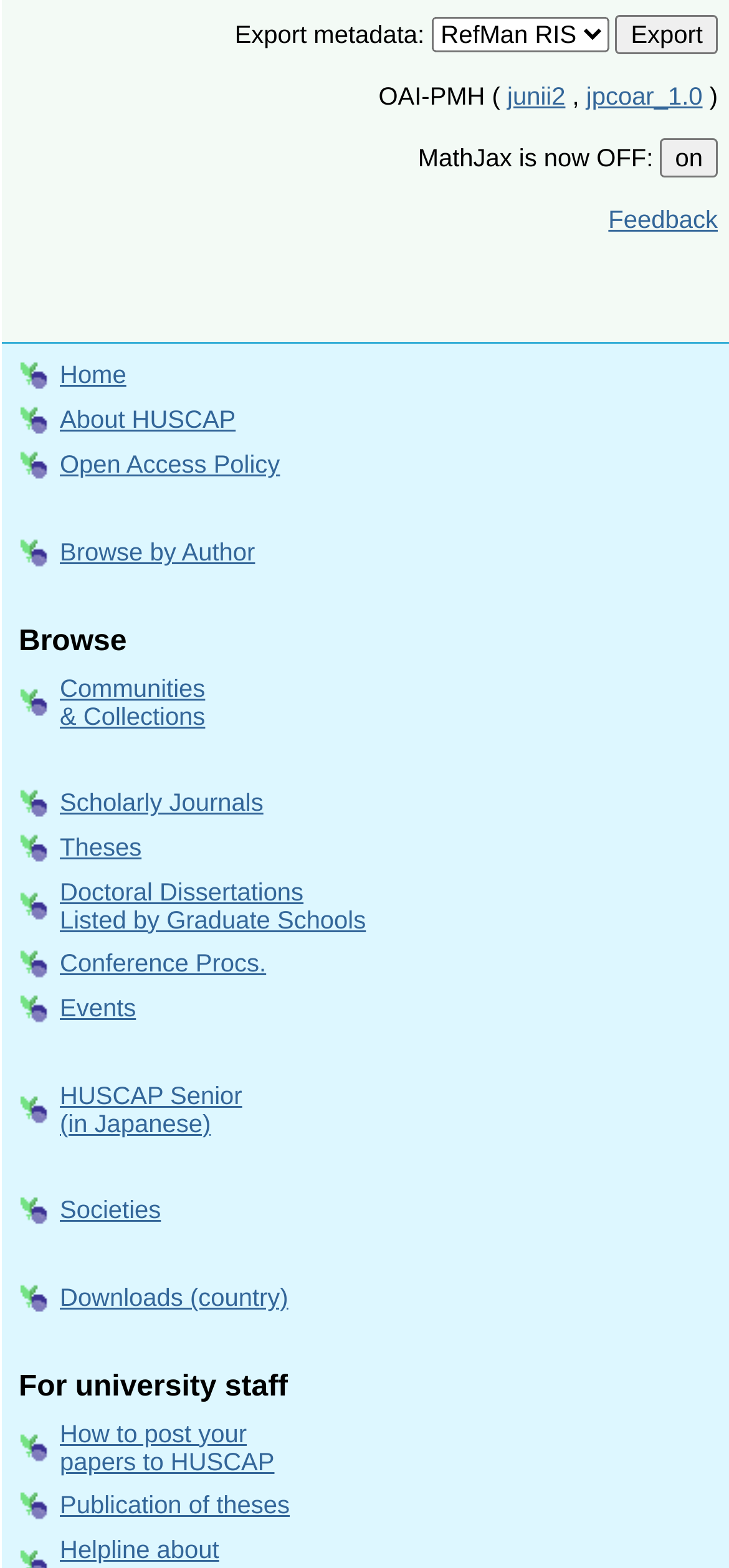Please identify the coordinates of the bounding box that should be clicked to fulfill this instruction: "Give Feedback".

[0.834, 0.131, 0.985, 0.149]